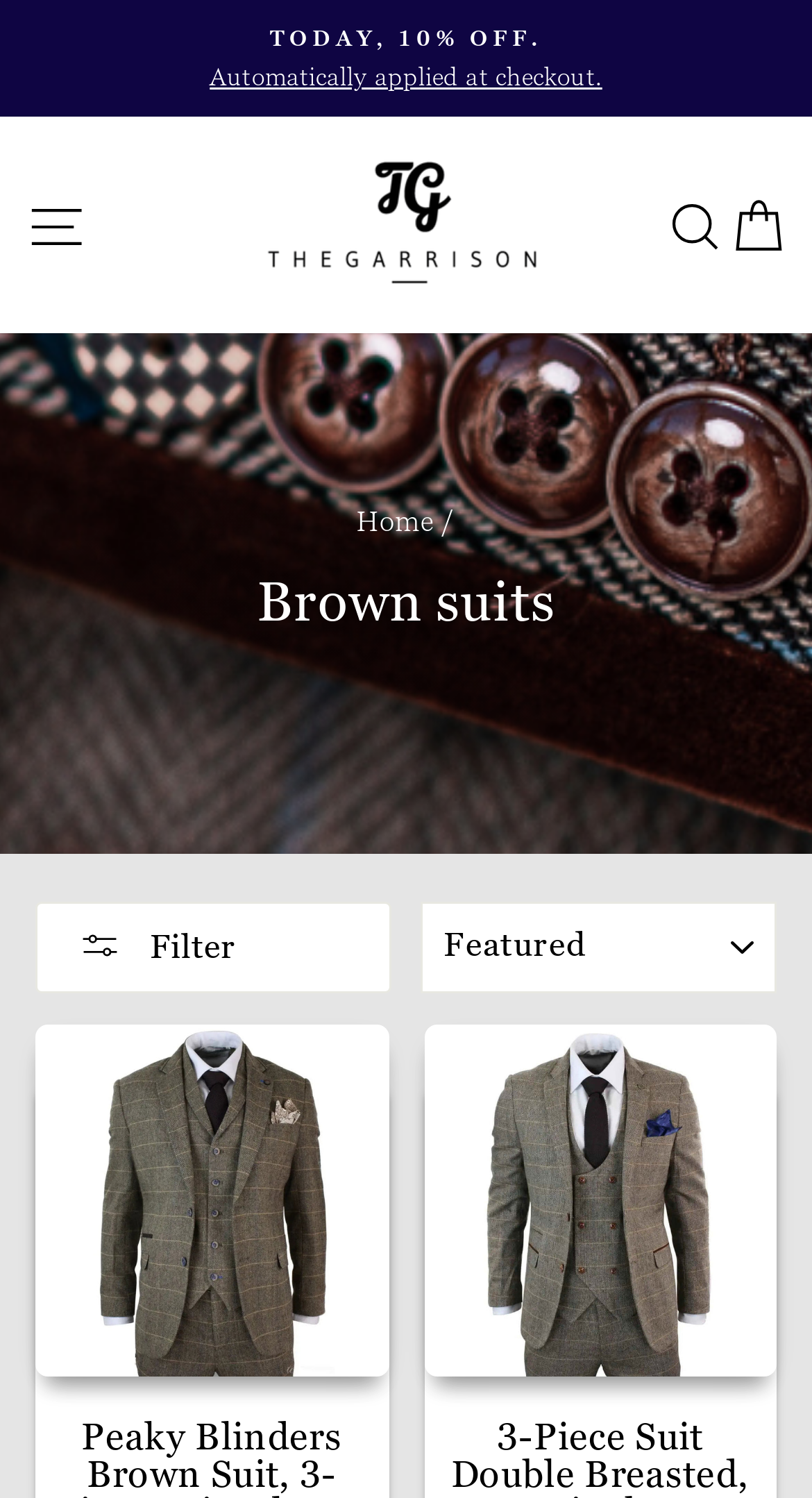Determine the bounding box coordinates of the UI element described below. Use the format (top-left x, top-left y, bottom-right x, bottom-right y) with floating point numbers between 0 and 1: Site navigation

[0.024, 0.119, 0.112, 0.183]